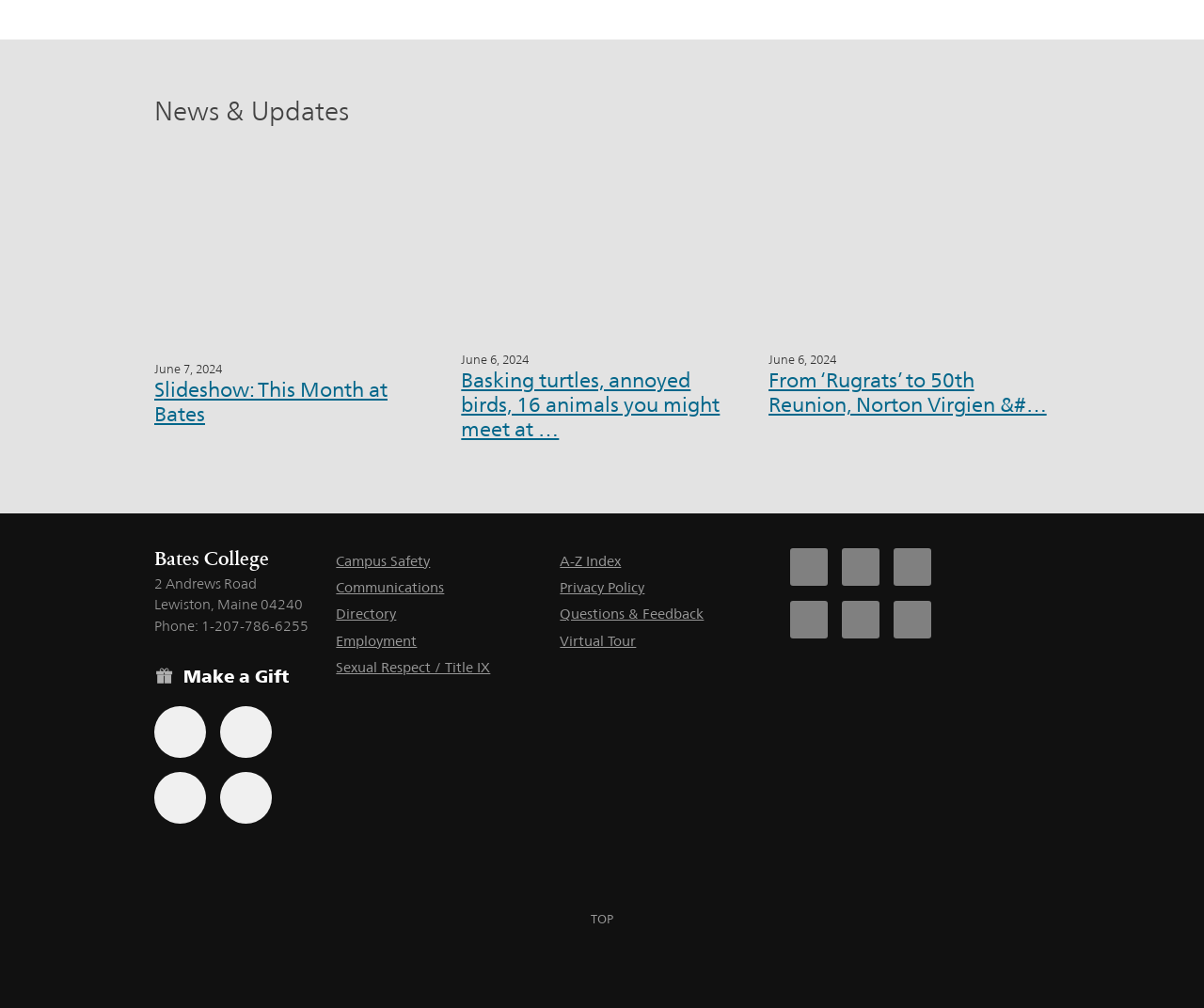Use a single word or phrase to respond to the question:
What type of content is featured in the 'News & Updates' section?

Articles and images